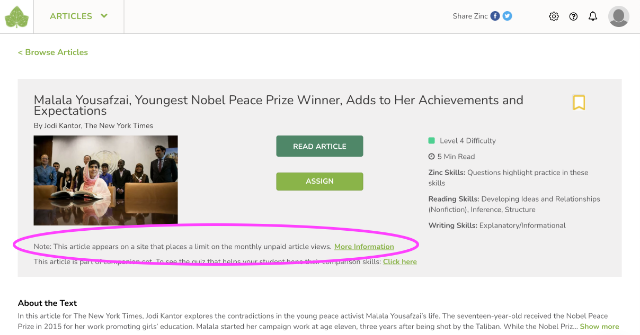What is the theme associated with Malala Yousafzai's story?
Utilize the information in the image to give a detailed answer to the question.

The image accompanying the notification showcases a thoughtful assembly, enhancing the overall theme of educational advocacy associated with Malala Yousafzai's story, indicating her strong connection to promoting education and learning.